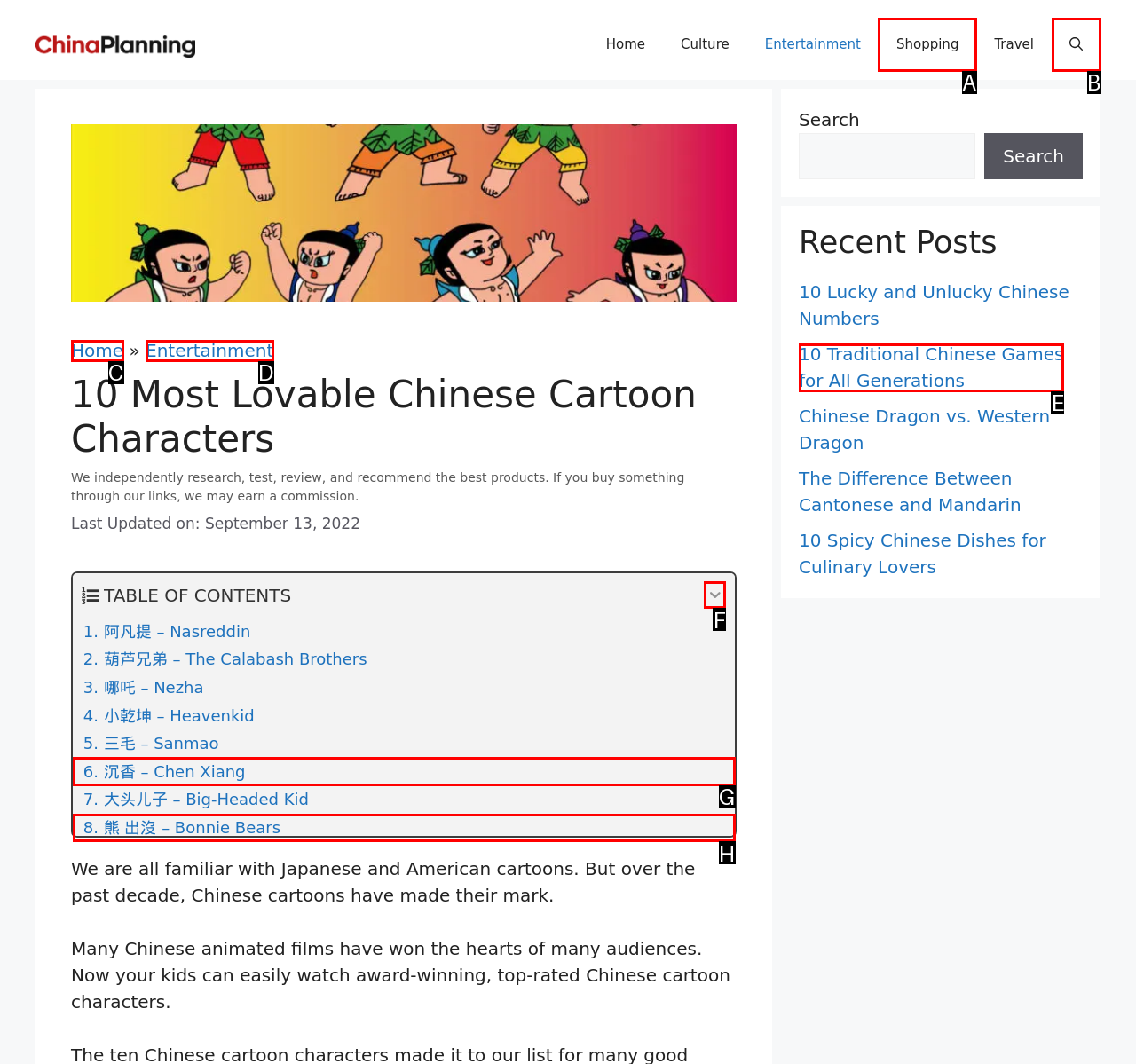Identify the appropriate lettered option to execute the following task: Click on the 'TABLE OF CONTENTS' button
Respond with the letter of the selected choice.

F